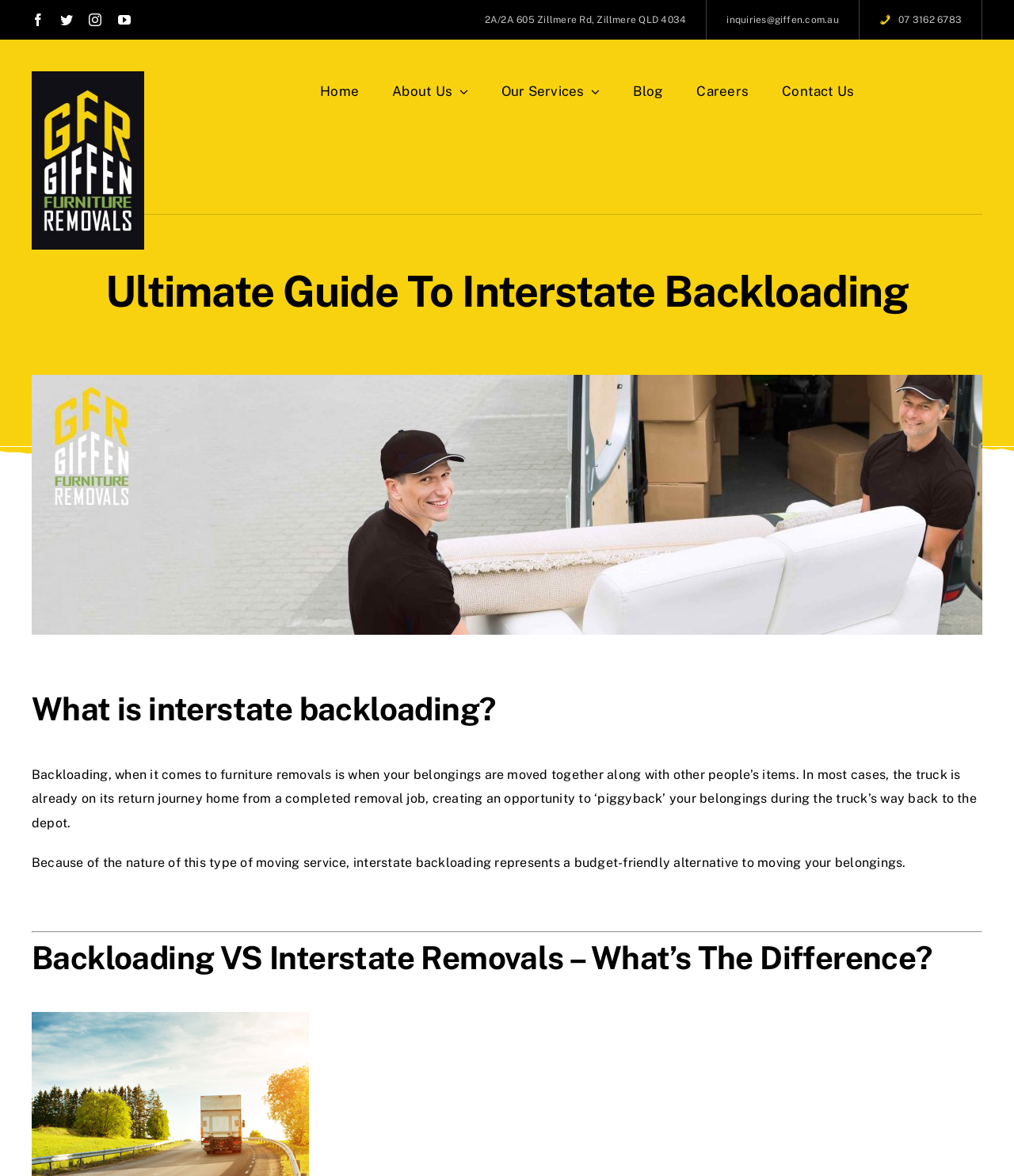Carefully examine the image and provide an in-depth answer to the question: What is the topic of the webpage?

The topic of the webpage can be inferred from the heading elements 'Ultimate Guide To Interstate Backloading' and 'What is interstate backloading?' which suggest that the webpage is about interstate backloading.